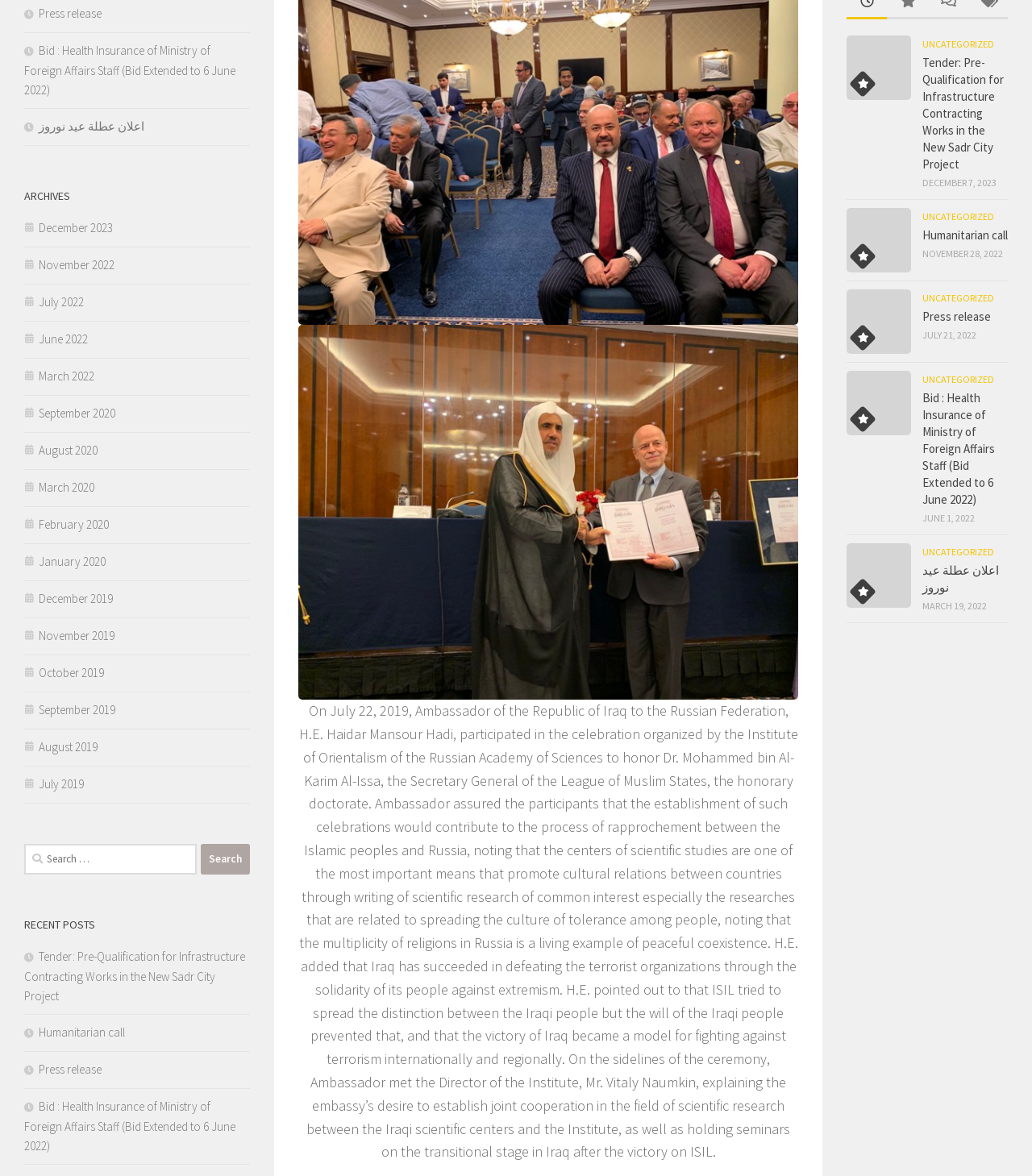Provide the bounding box coordinates of the HTML element described by the text: "October 2019".

[0.023, 0.565, 0.101, 0.578]